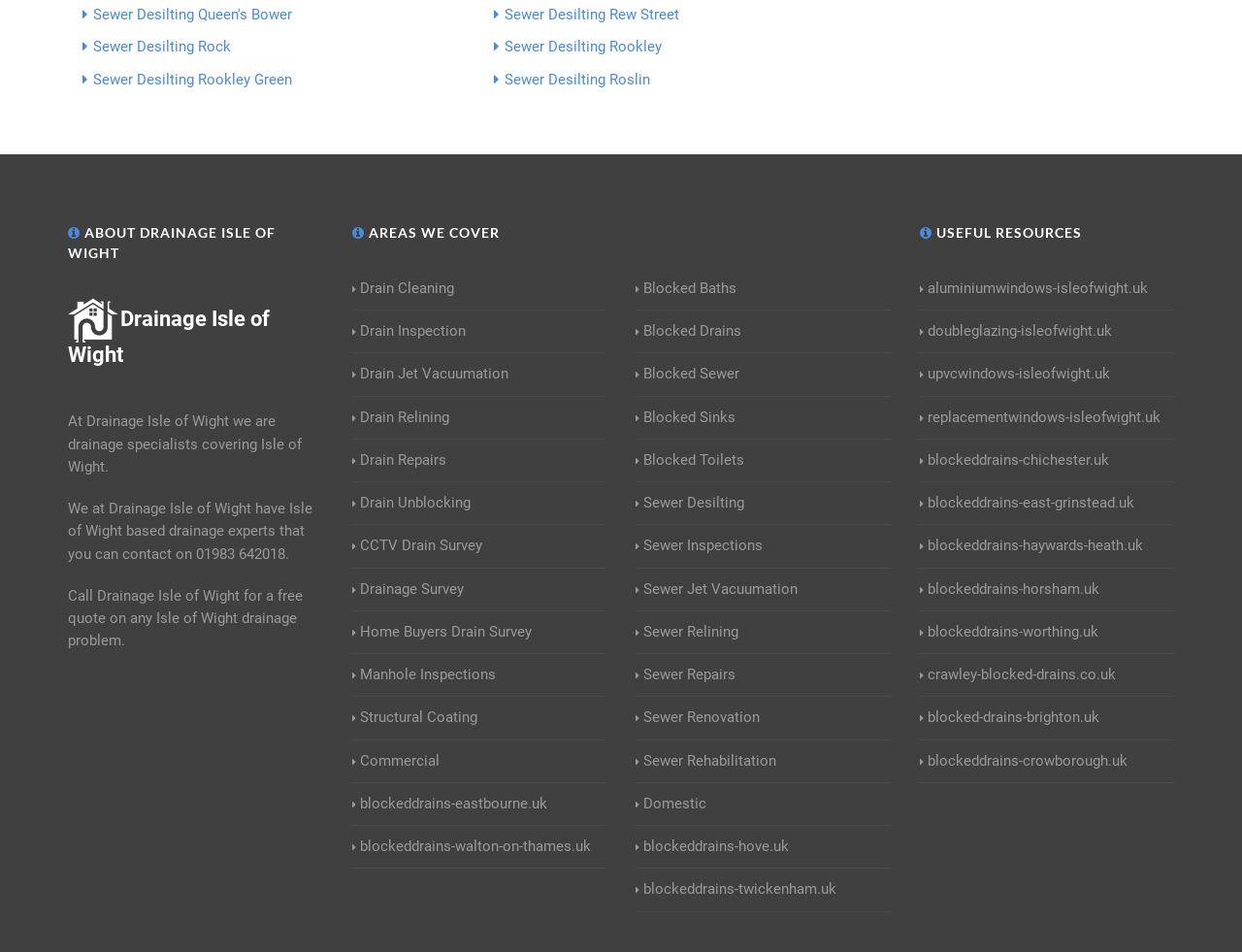Specify the bounding box coordinates for the region that must be clicked to perform the given instruction: "Explore Sewer Desilting services".

[0.512, 0.517, 0.599, 0.541]